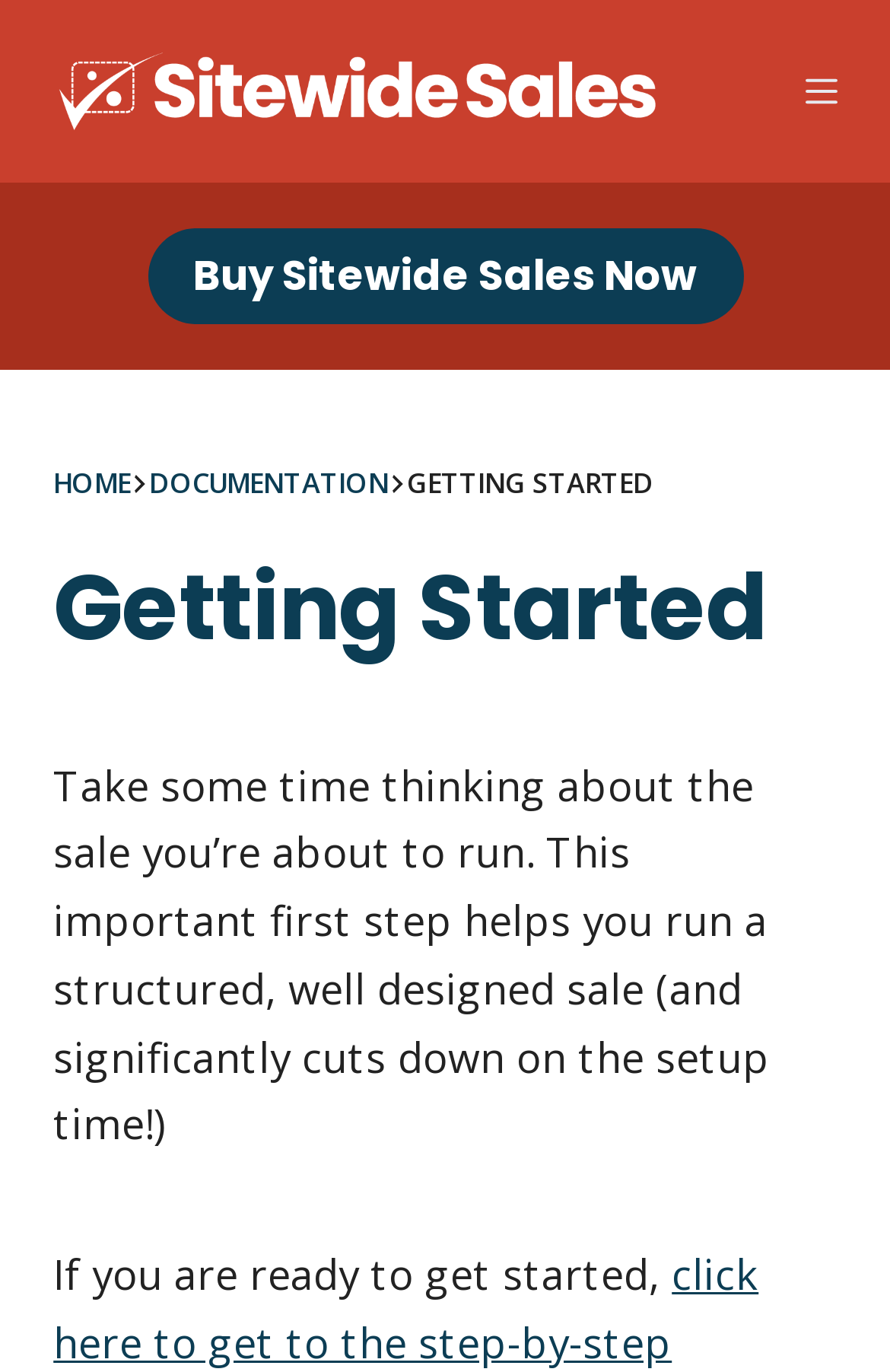Identify the bounding box for the UI element specified in this description: "Buy Sitewide Sales Now". The coordinates must be four float numbers between 0 and 1, formatted as [left, top, right, bottom].

[0.165, 0.166, 0.835, 0.236]